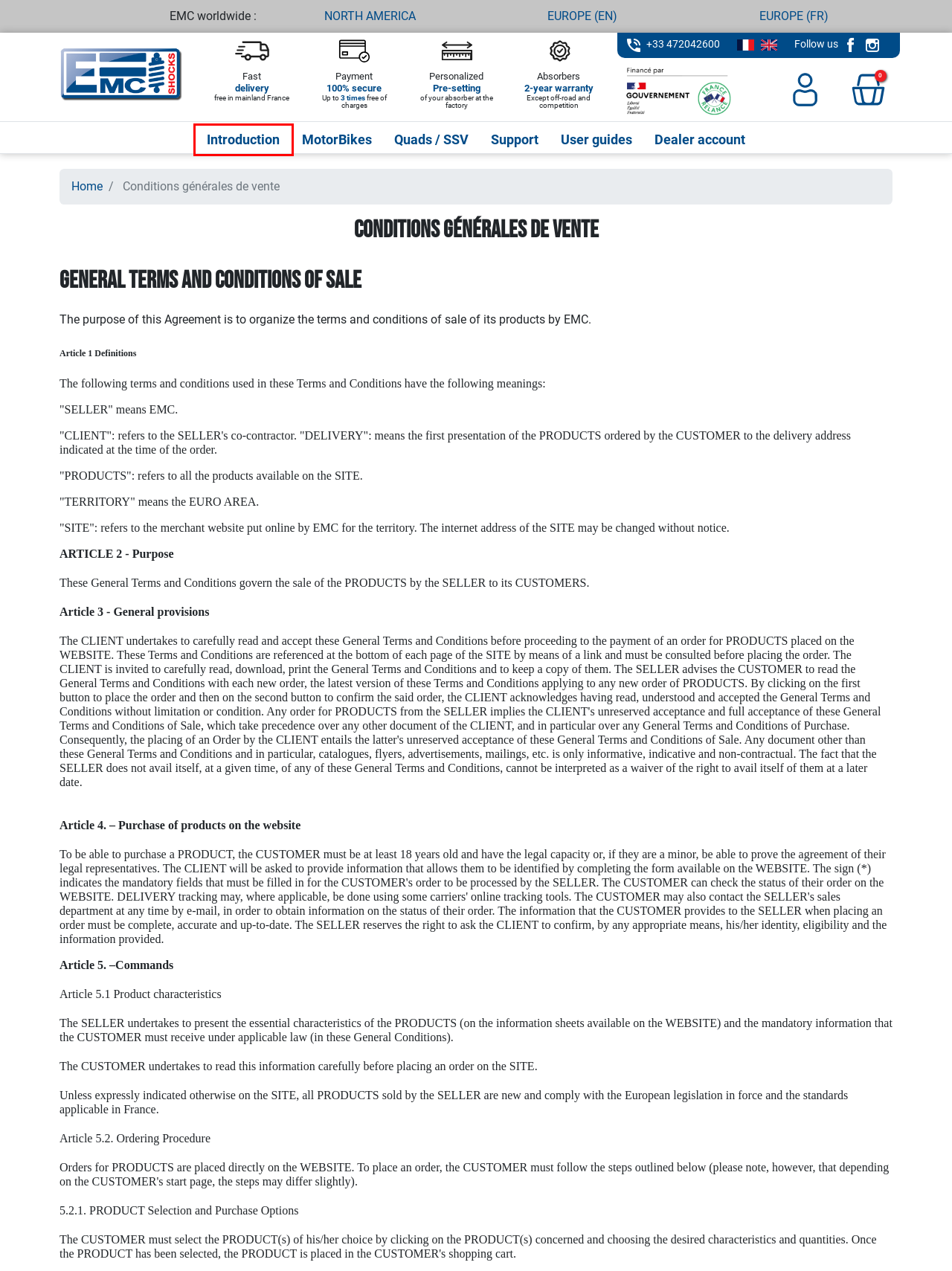Observe the webpage screenshot and focus on the red bounding box surrounding a UI element. Choose the most appropriate webpage description that corresponds to the new webpage after clicking the element in the bounding box. Here are the candidates:
A. Support
B. Guest tracking
C. User guides
D. EMC SUSPENSIONS
E. Dealer account
F. Quads / SSV
G. Introduction
H. Login

G